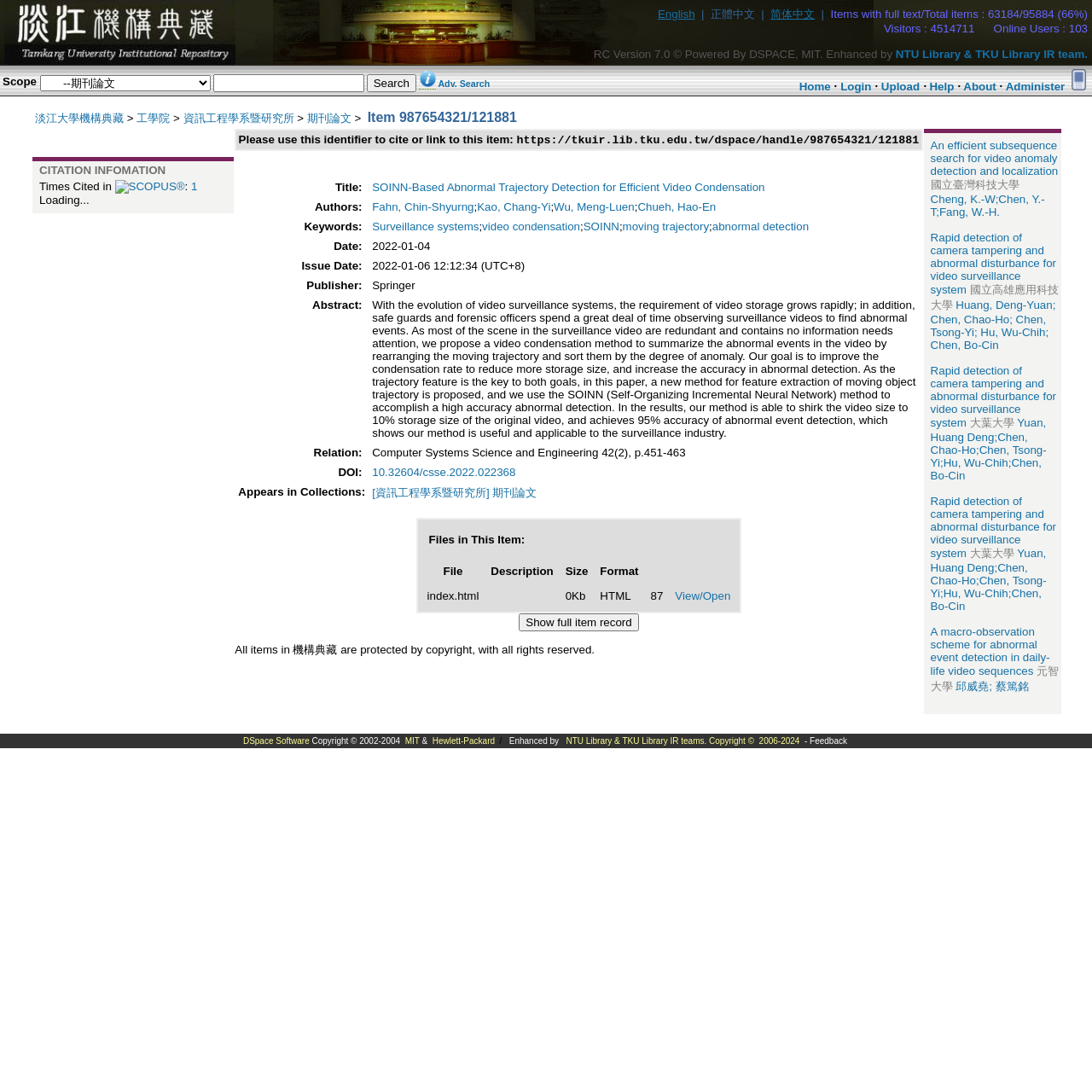Could you indicate the bounding box coordinates of the region to click in order to complete this instruction: "Login".

[0.77, 0.073, 0.798, 0.085]